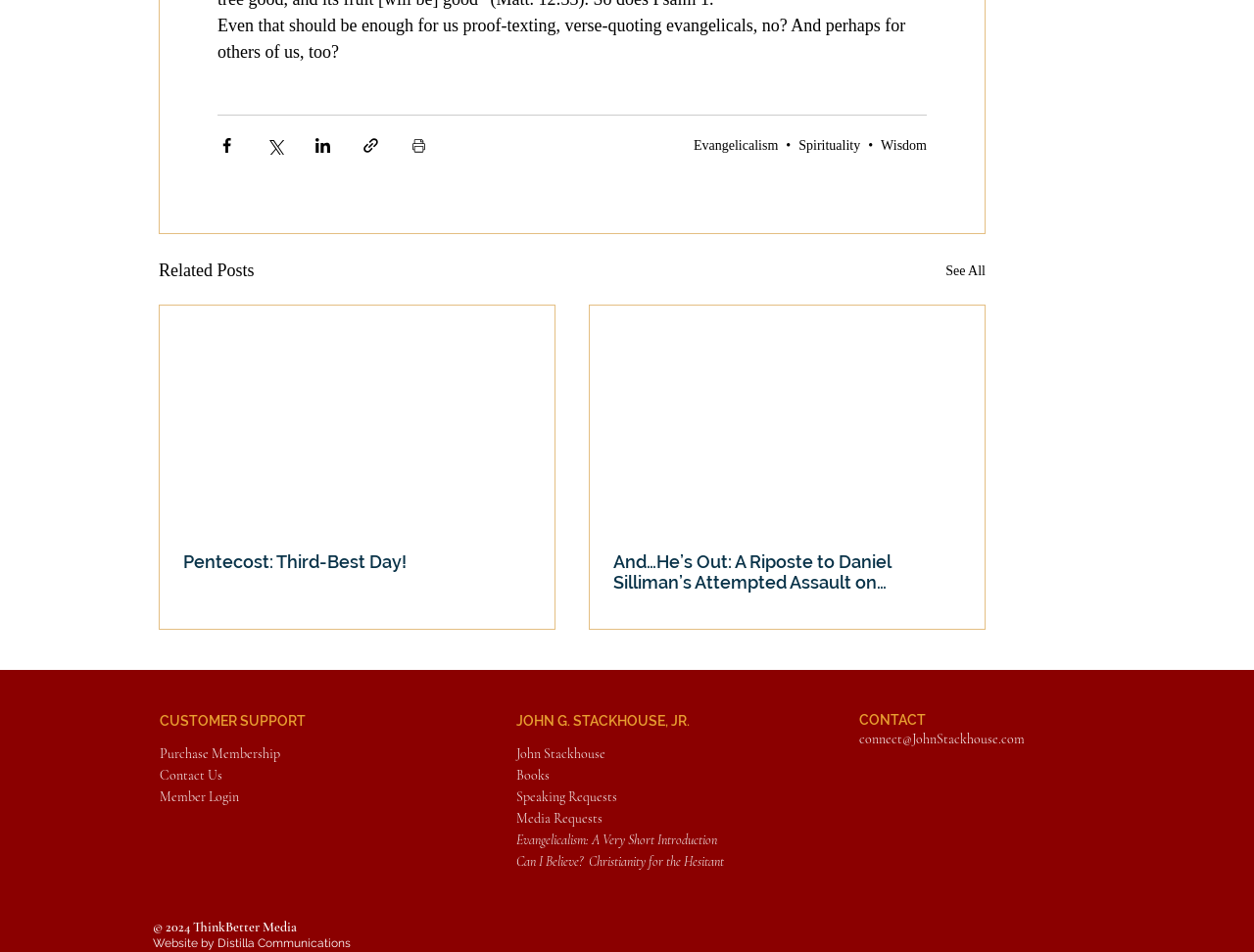Pinpoint the bounding box coordinates of the area that should be clicked to complete the following instruction: "Purchase Membership". The coordinates must be given as four float numbers between 0 and 1, i.e., [left, top, right, bottom].

[0.127, 0.783, 0.223, 0.801]